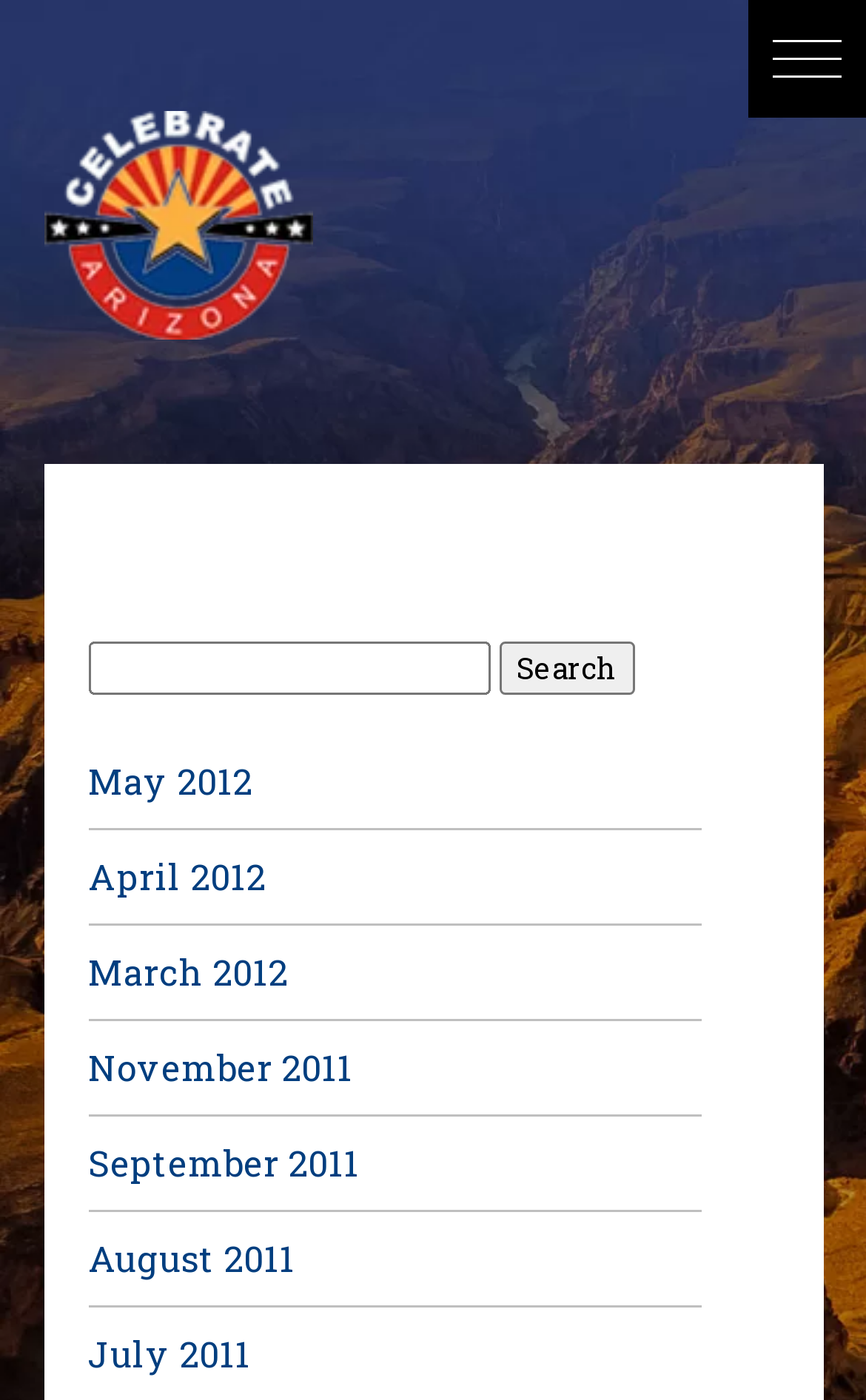Specify the bounding box coordinates of the region I need to click to perform the following instruction: "Search for Celebrate Arizona". The coordinates must be four float numbers in the range of 0 to 1, i.e., [left, top, right, bottom].

[0.101, 0.458, 0.565, 0.496]